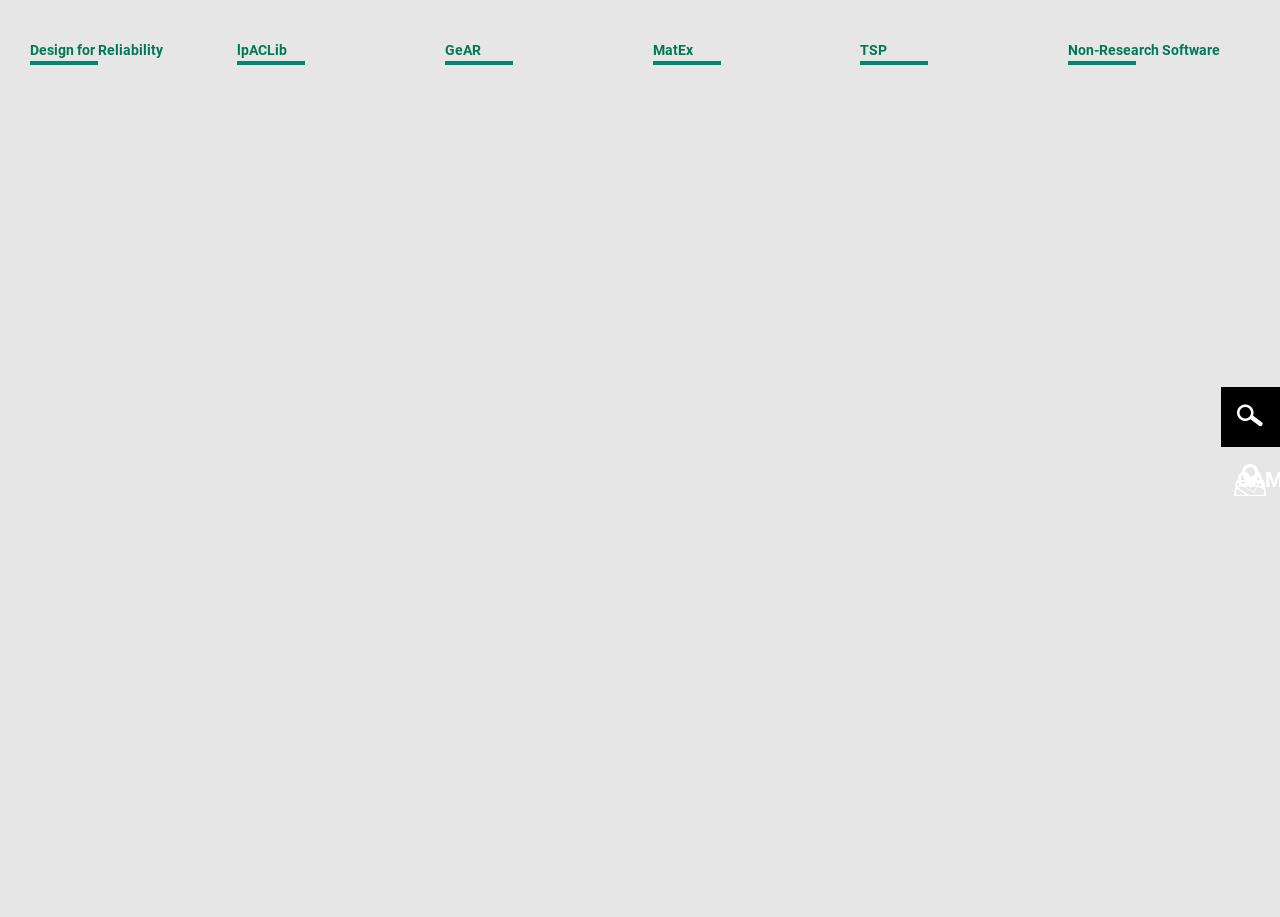Please find the bounding box coordinates of the clickable region needed to complete the following instruction: "check job openings". The bounding box coordinates must consist of four float numbers between 0 and 1, i.e., [left, top, right, bottom].

[0.768, 0.066, 0.837, 0.084]